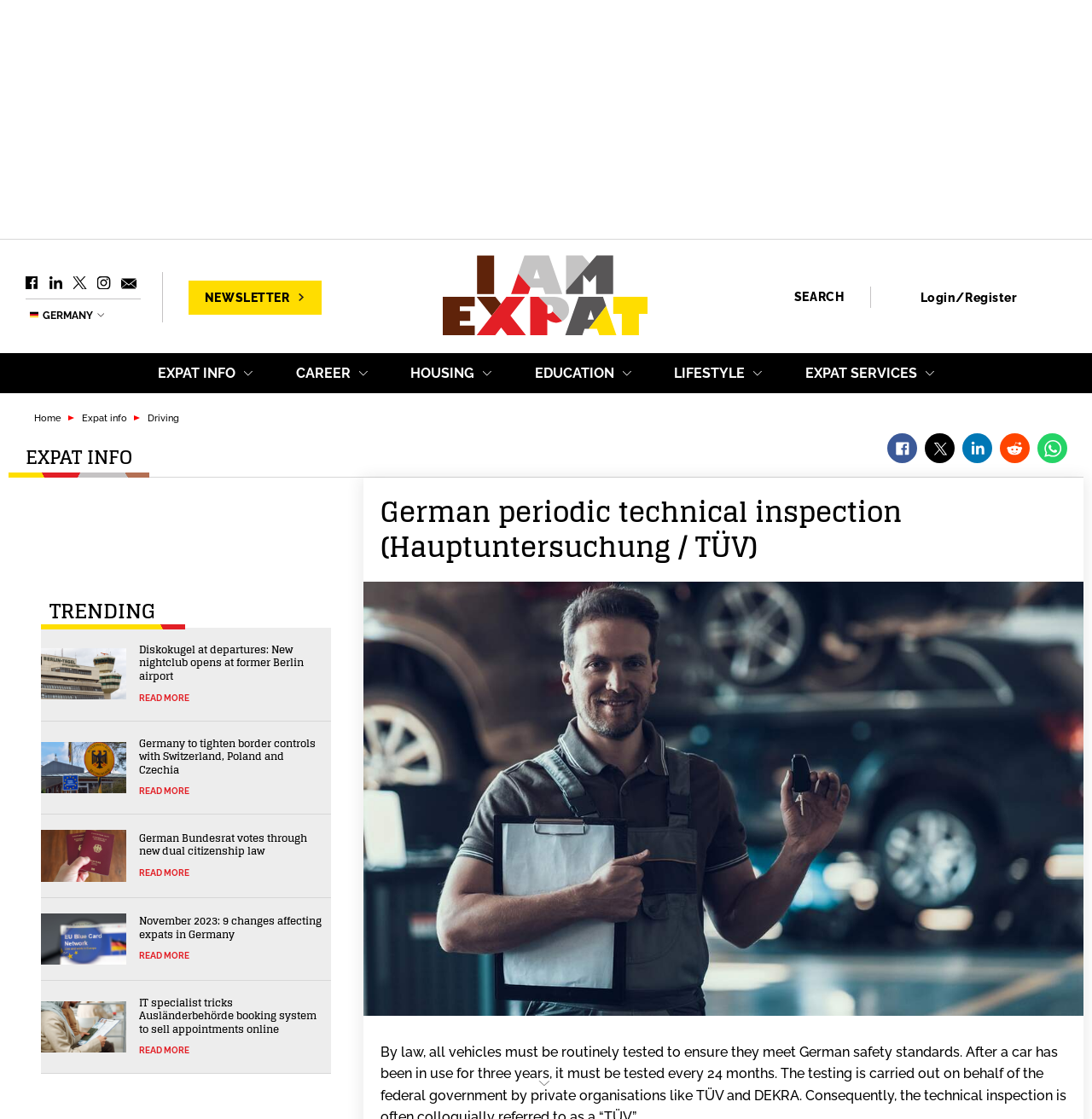Highlight the bounding box coordinates of the region I should click on to meet the following instruction: "Search for something".

[0.727, 0.259, 0.773, 0.272]